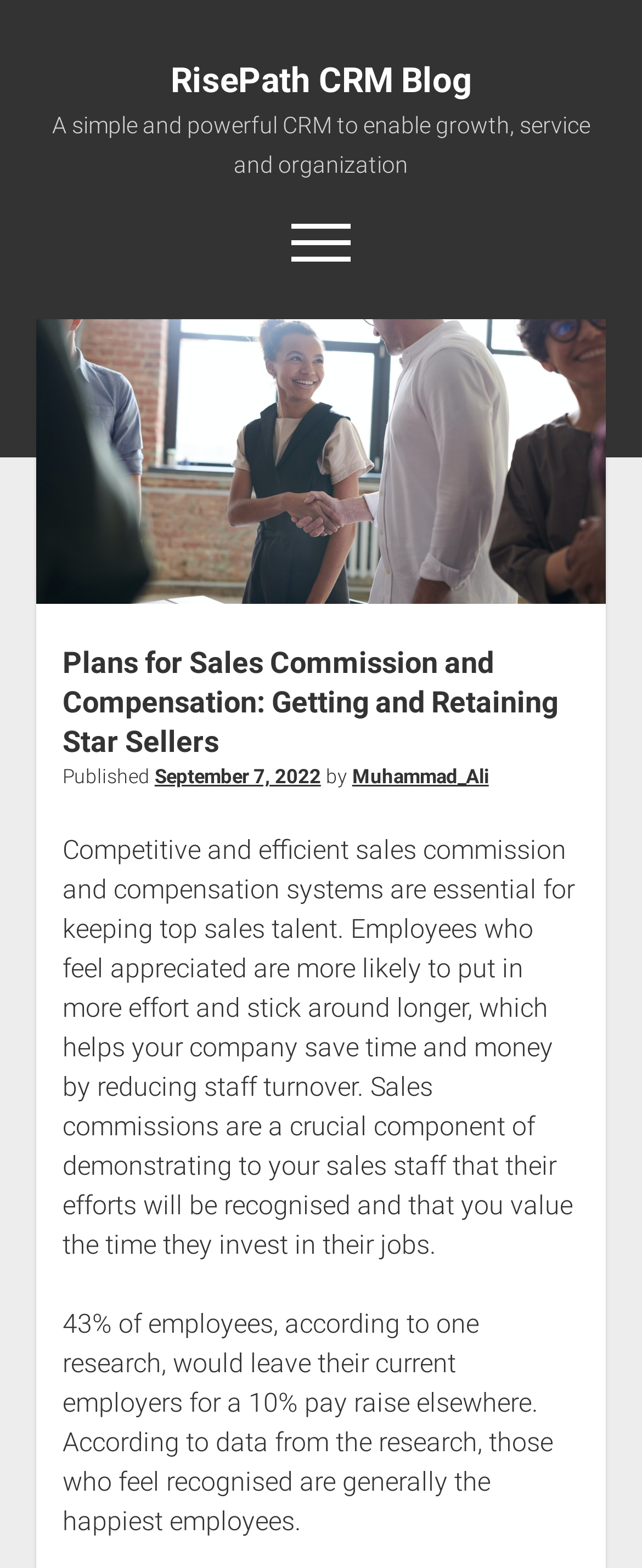Please locate the bounding box coordinates for the element that should be clicked to achieve the following instruction: "Follow RisePath on Twitter". Ensure the coordinates are given as four float numbers between 0 and 1, i.e., [left, top, right, bottom].

[0.226, 0.209, 0.267, 0.225]